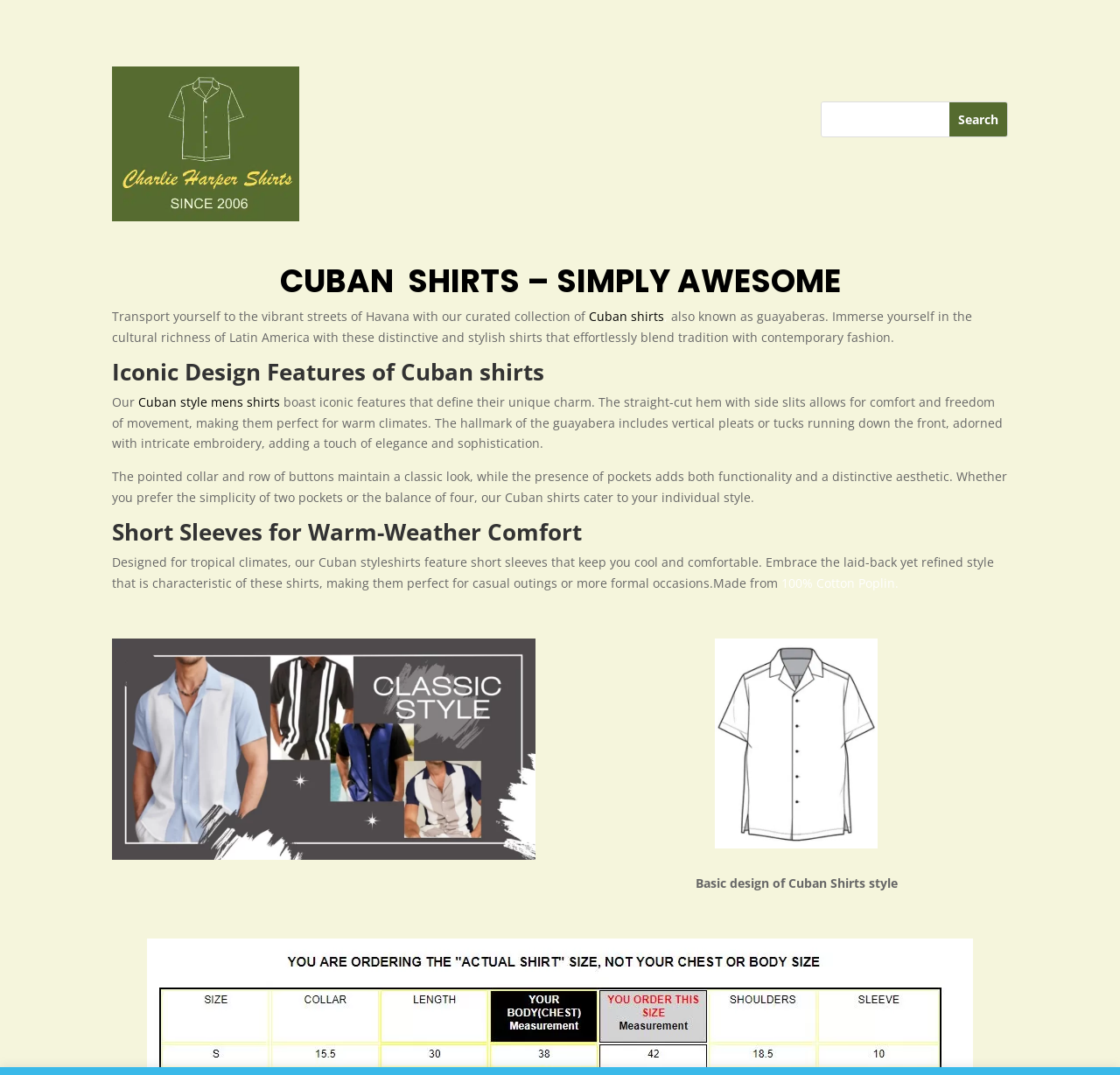Analyze the image and deliver a detailed answer to the question: What is the style of the shirts?

The webpage describes the Cuban shirts as having a laid-back yet refined style, making them perfect for casual outings or more formal occasions.